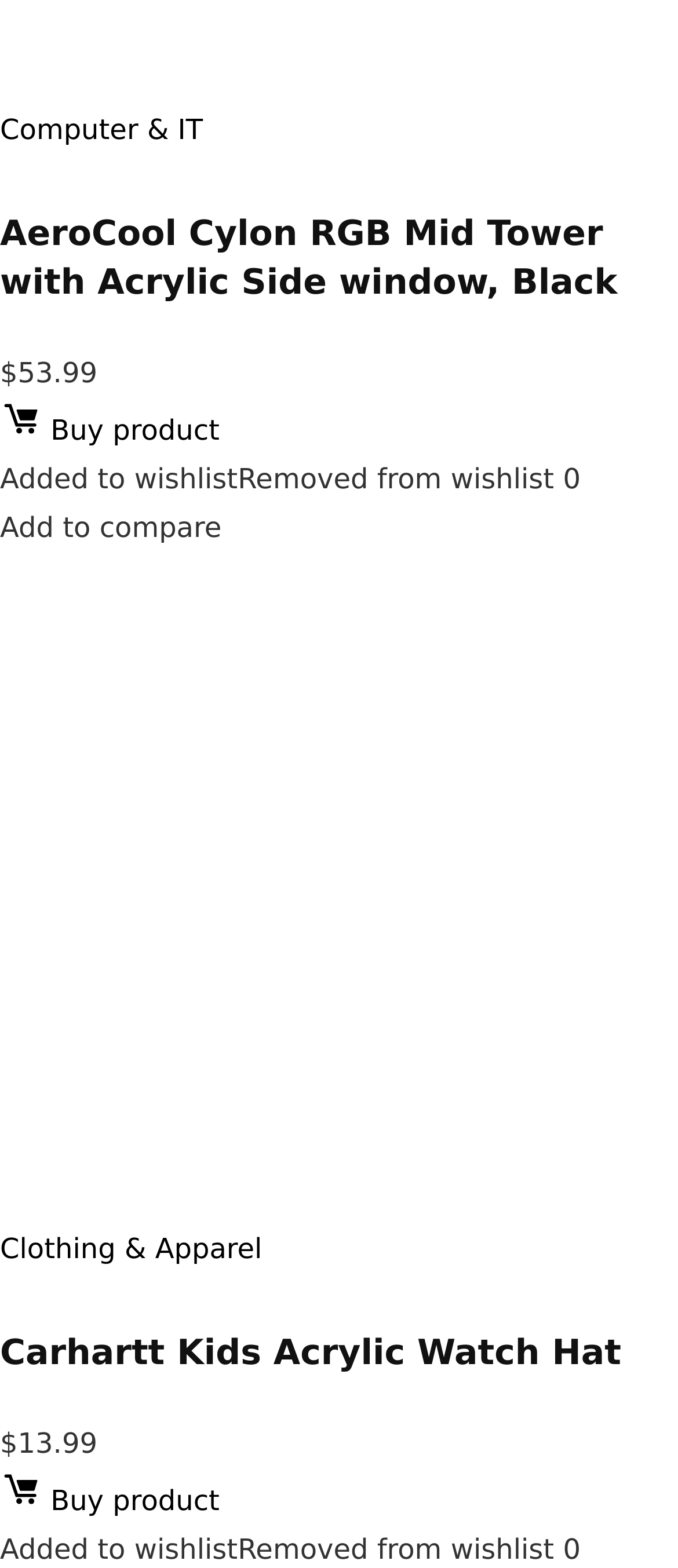What is the function of the 'Buy product' link?
Look at the image and provide a detailed response to the question.

The 'Buy product' link is located below each product and is likely to direct the user to a page where they can purchase the product.